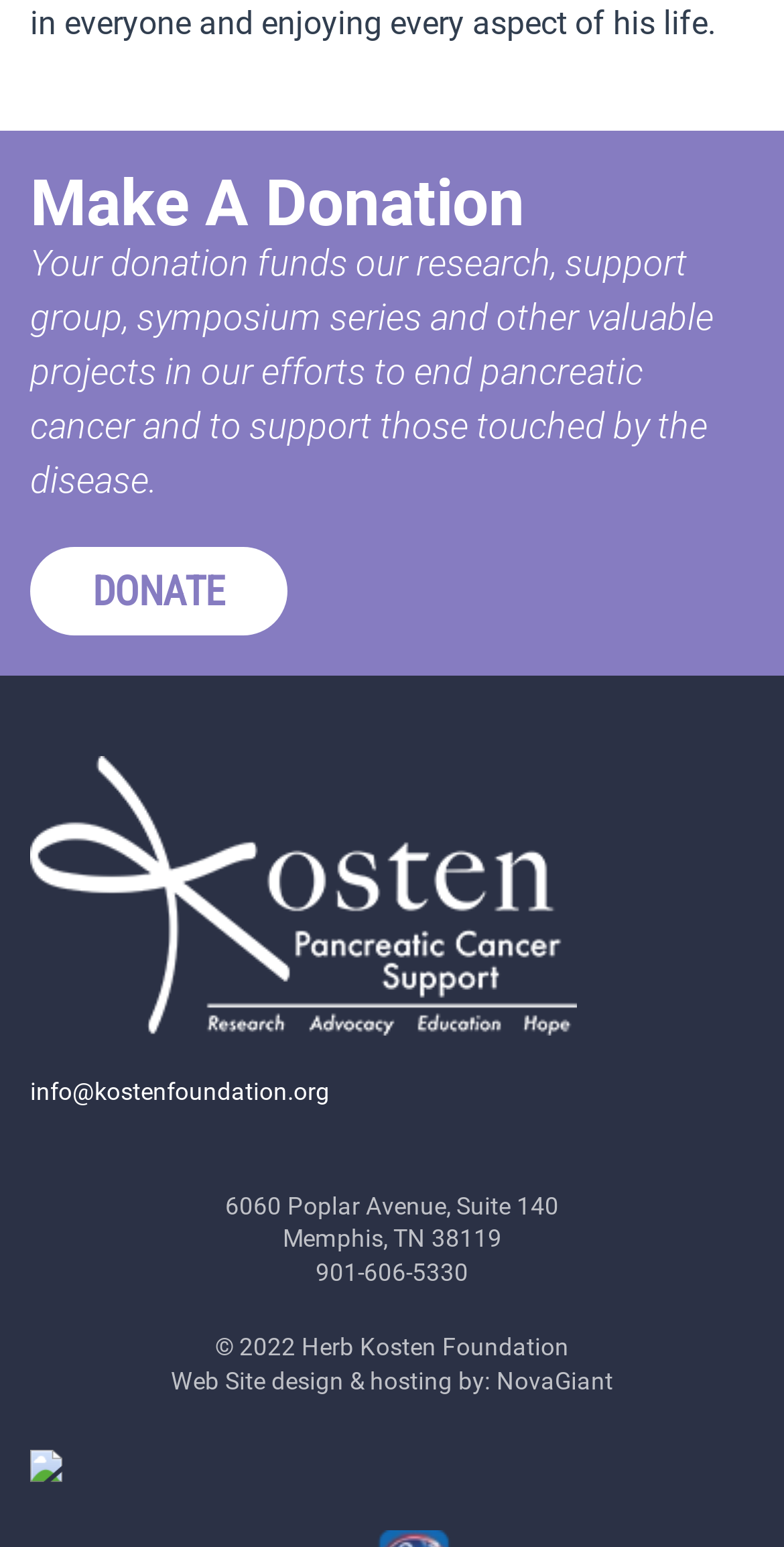Provide a one-word or short-phrase answer to the question:
What is the purpose of the donation?

To fund research and support